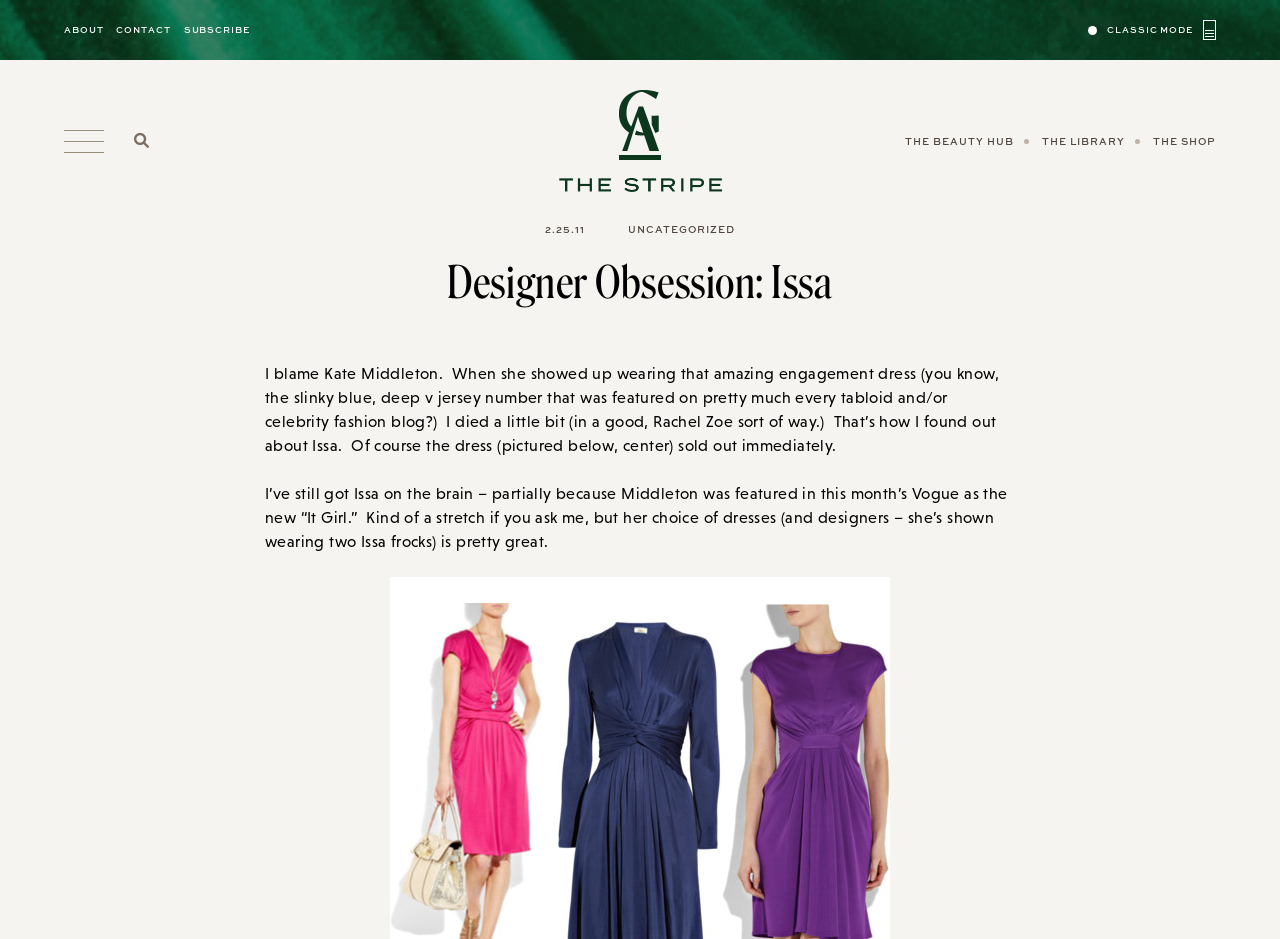What is the name of the magazine that featured Kate Middleton?
Answer the question with a detailed and thorough explanation.

The text mentions that Kate Middleton was featured in 'this month’s Vogue' as the new 'It Girl', which suggests that Vogue is the name of the magazine.